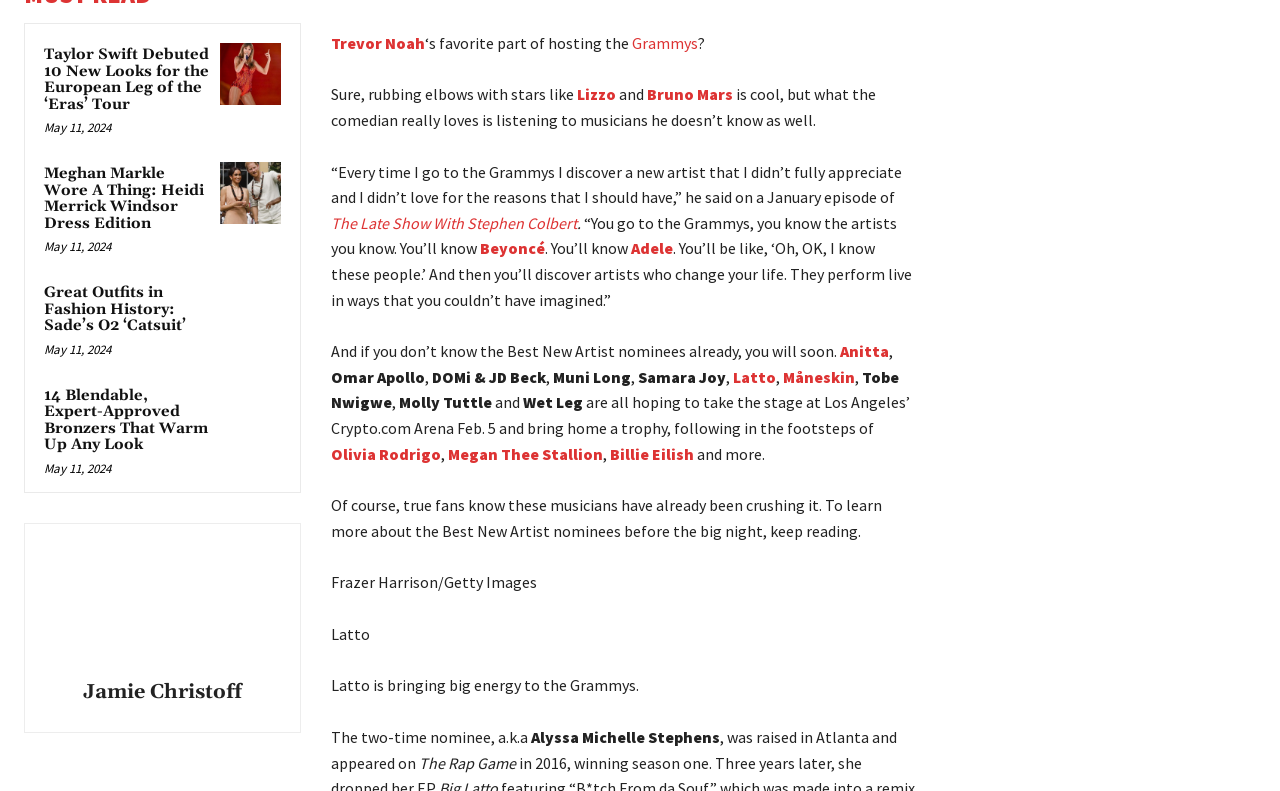Who is the comedian mentioned in the article?
Use the screenshot to answer the question with a single word or phrase.

Trevor Noah